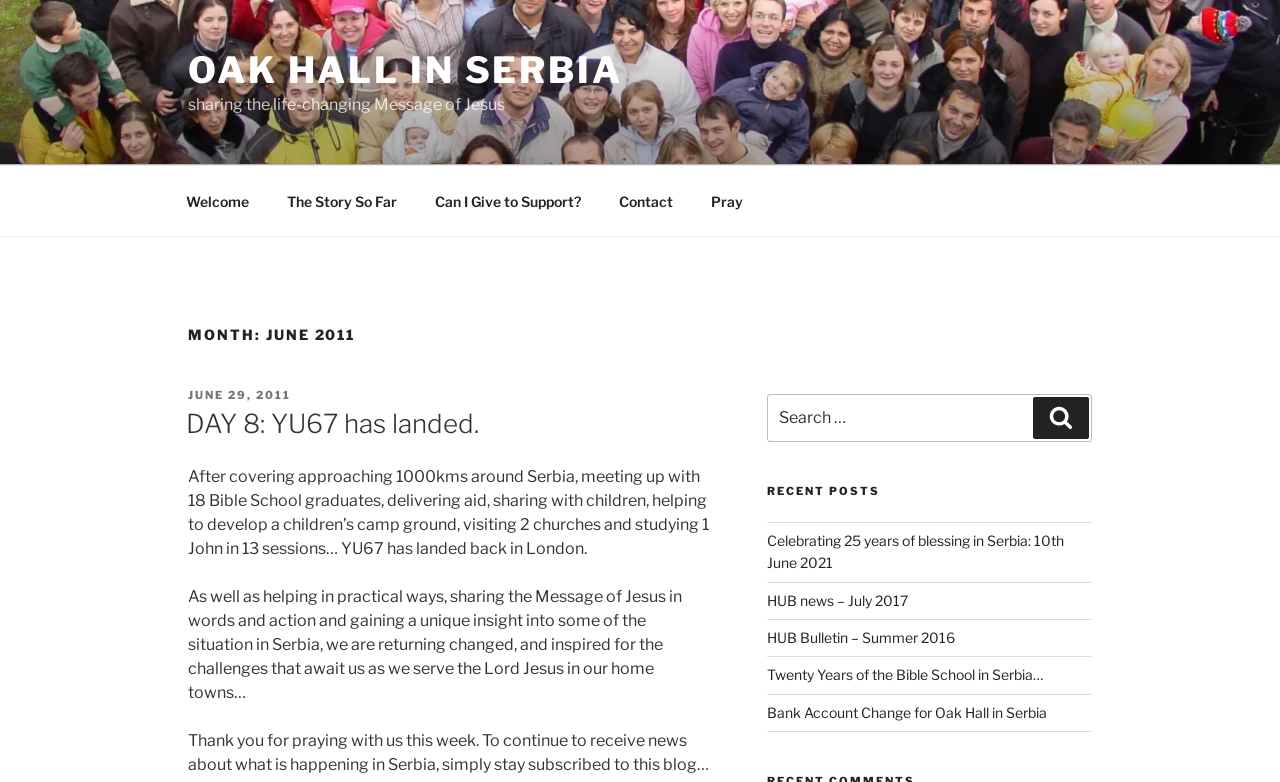What is the main topic of this webpage? Examine the screenshot and reply using just one word or a brief phrase.

Oak Hall in Serbia